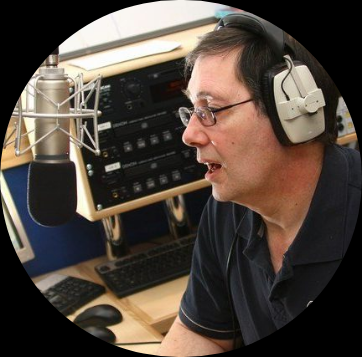What is behind John Little in the image?
Give a thorough and detailed response to the question.

The image features a studio setup behind John Little, which is equipped with audio equipment that enhances the radio experience. This setup is likely used for recording and broadcasting radio shows.